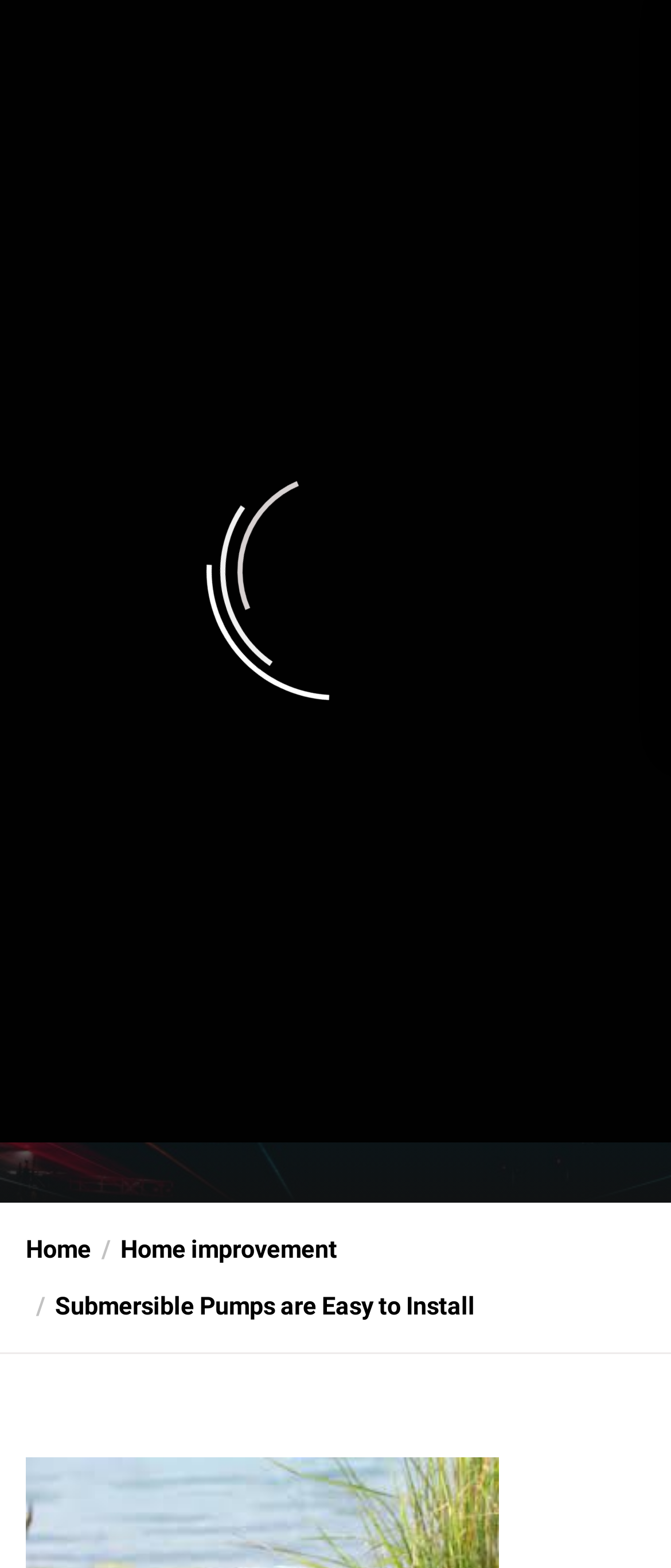Identify the bounding box of the HTML element described as: "The Hump: A Common Misconception".

[0.25, 0.395, 0.981, 0.413]